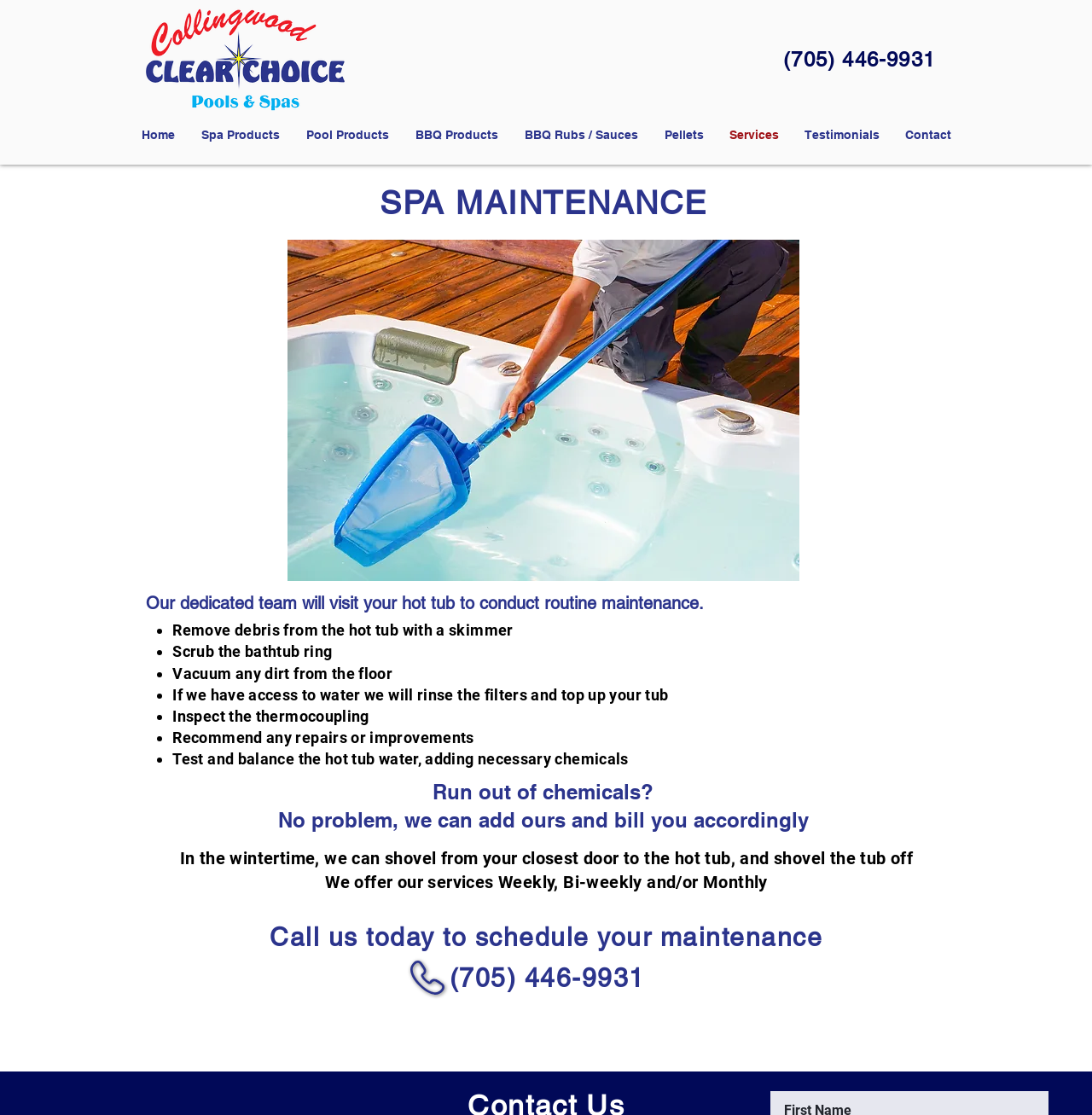Identify the bounding box coordinates for the region to click in order to carry out this instruction: "Call the phone number". Provide the coordinates using four float numbers between 0 and 1, formatted as [left, top, right, bottom].

[0.717, 0.043, 0.856, 0.064]